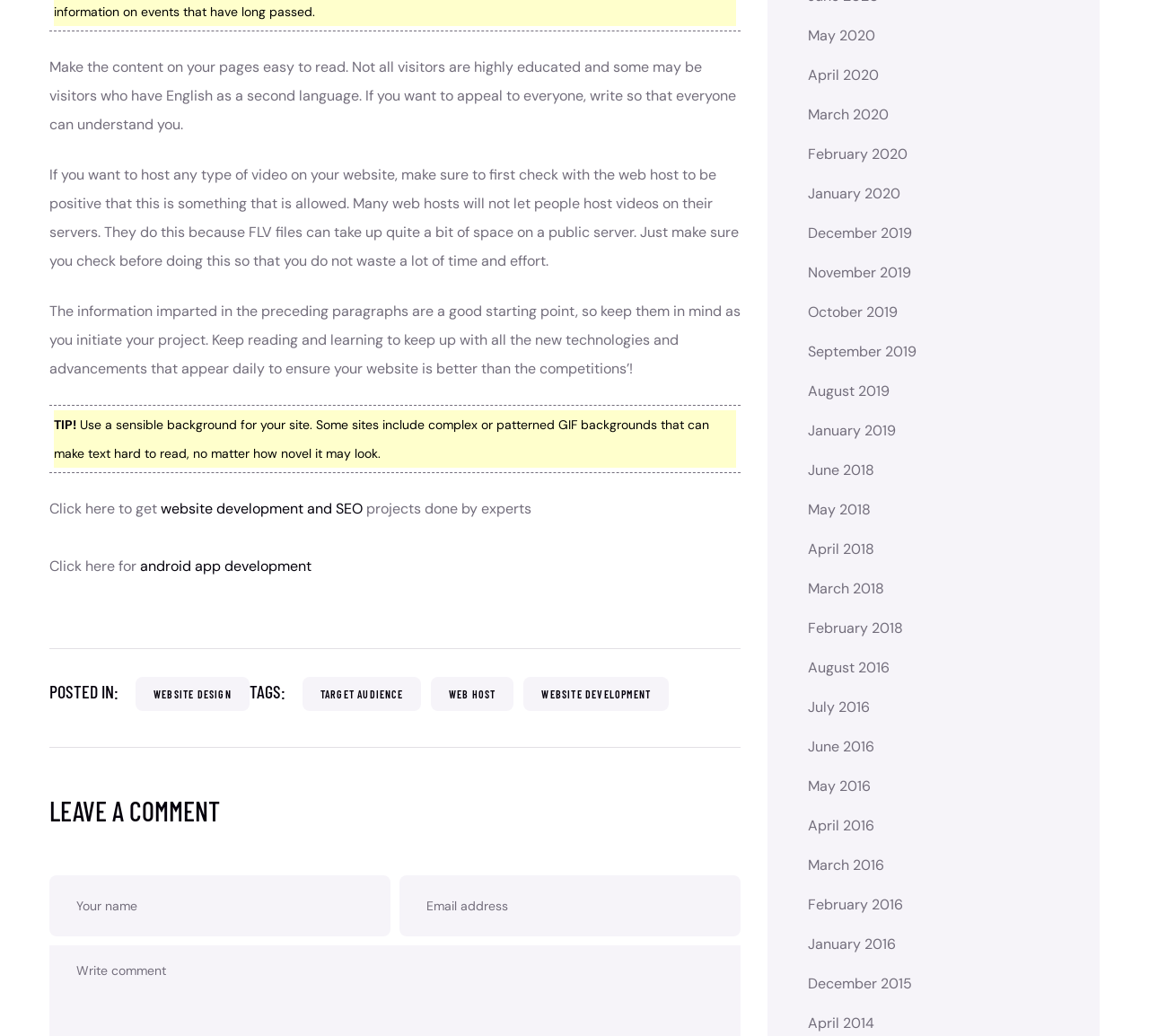What should be checked before hosting videos on a website?
Refer to the image and answer the question using a single word or phrase.

Web host's policy